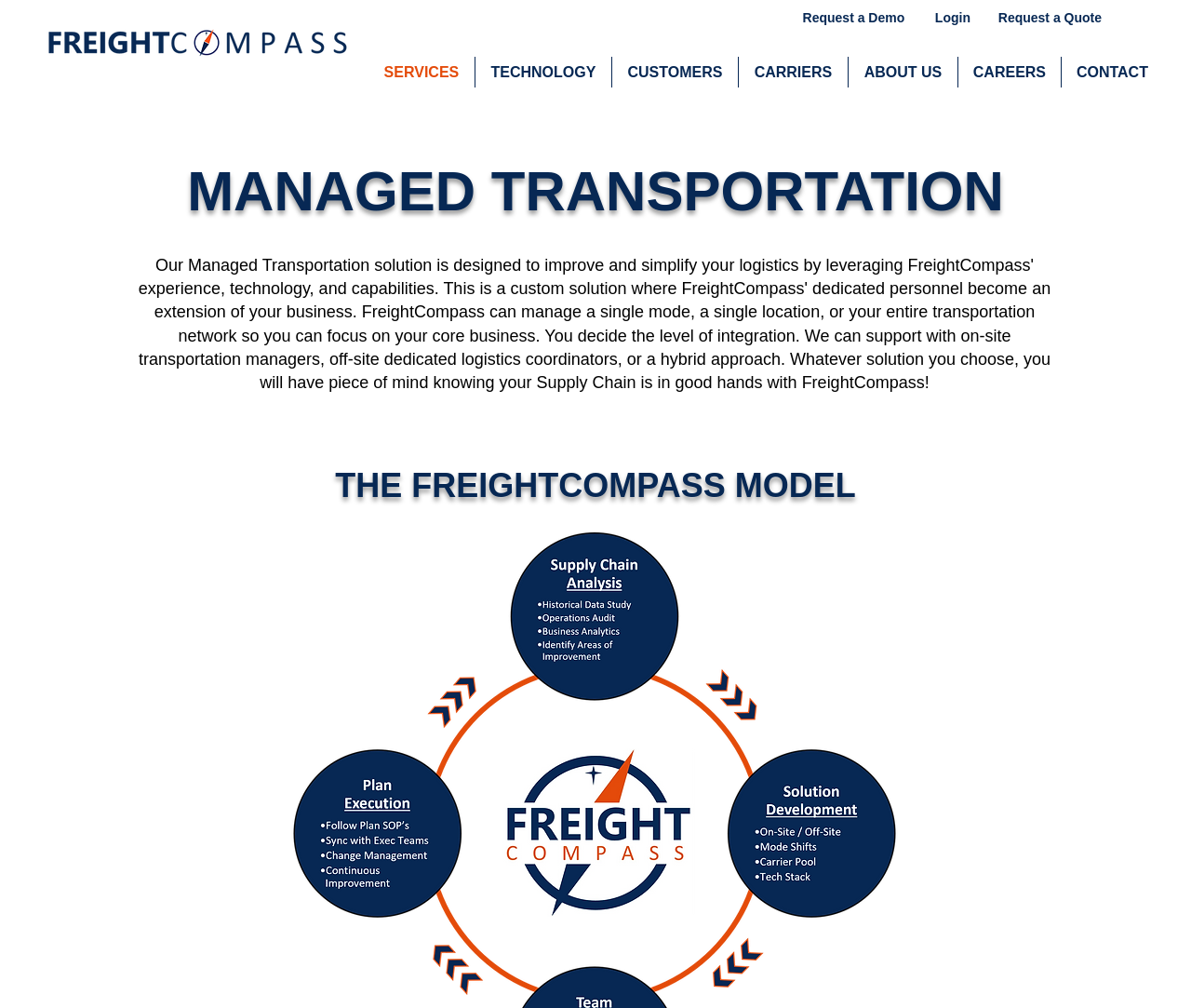Specify the bounding box coordinates of the element's region that should be clicked to achieve the following instruction: "Login to the system". The bounding box coordinates consist of four float numbers between 0 and 1, in the format [left, top, right, bottom].

[0.776, 0.007, 0.824, 0.03]